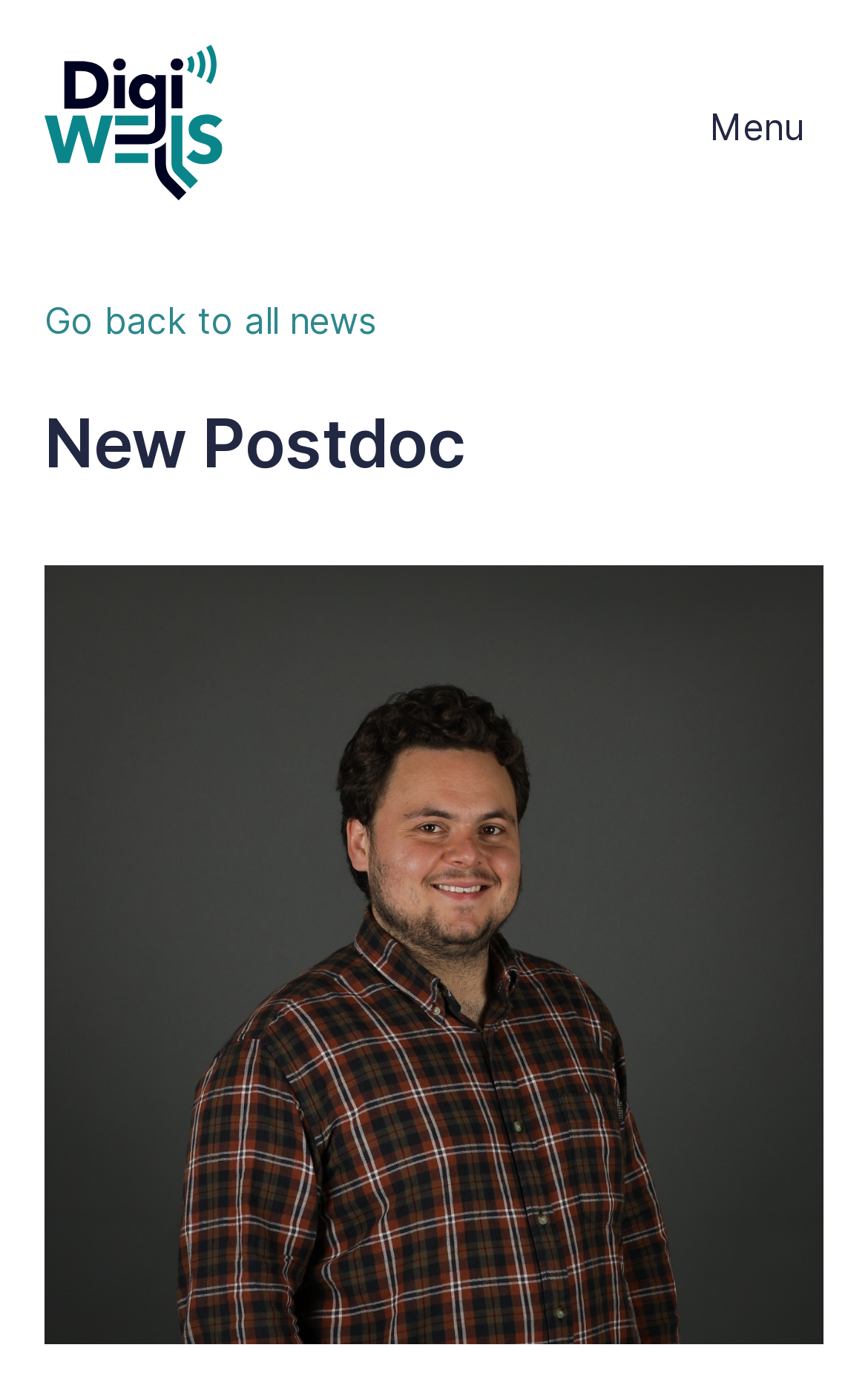Provide a one-word or brief phrase answer to the question:
How many links are there on the webpage?

2